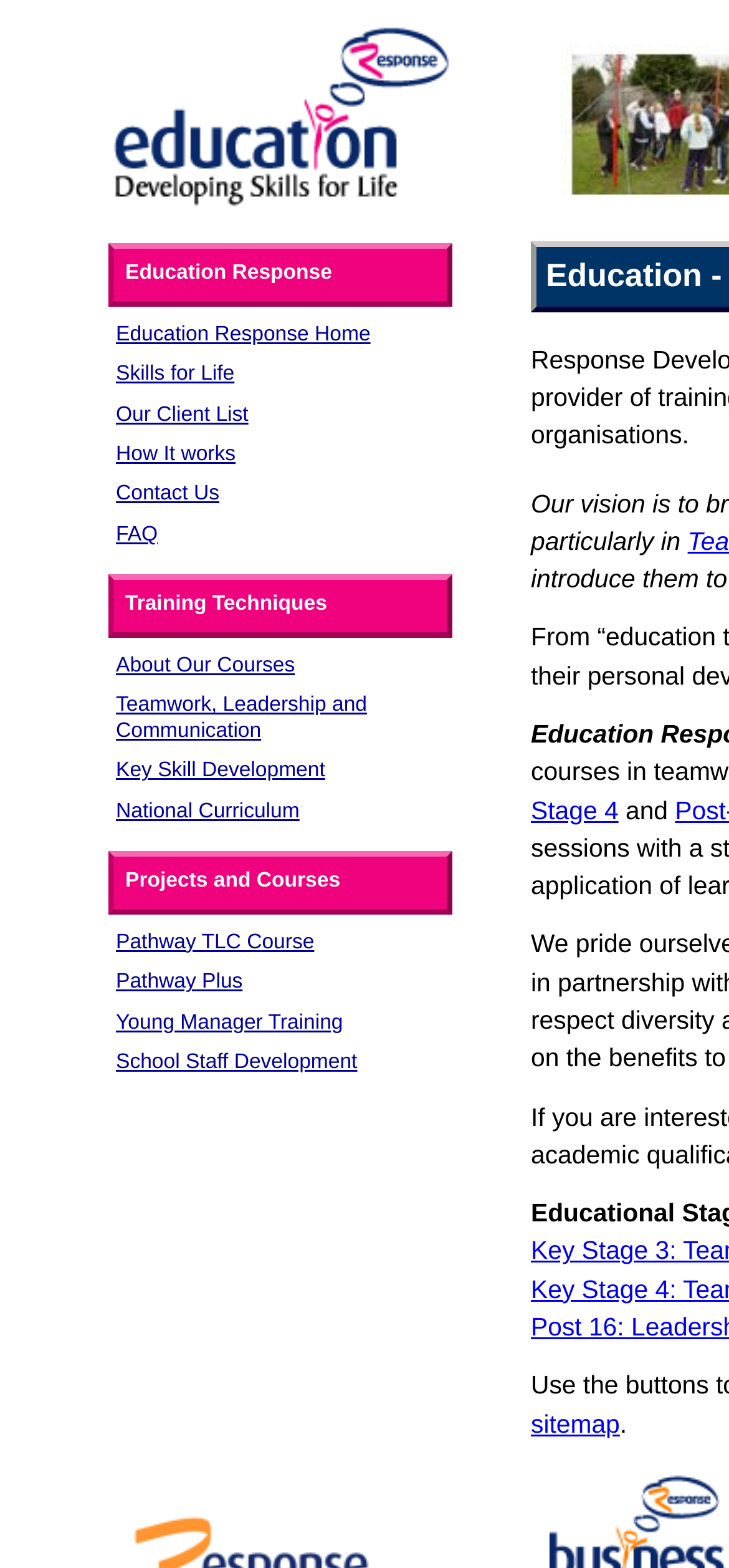Identify the bounding box coordinates of the region I need to click to complete this instruction: "check FAQ".

[0.159, 0.322, 0.216, 0.36]